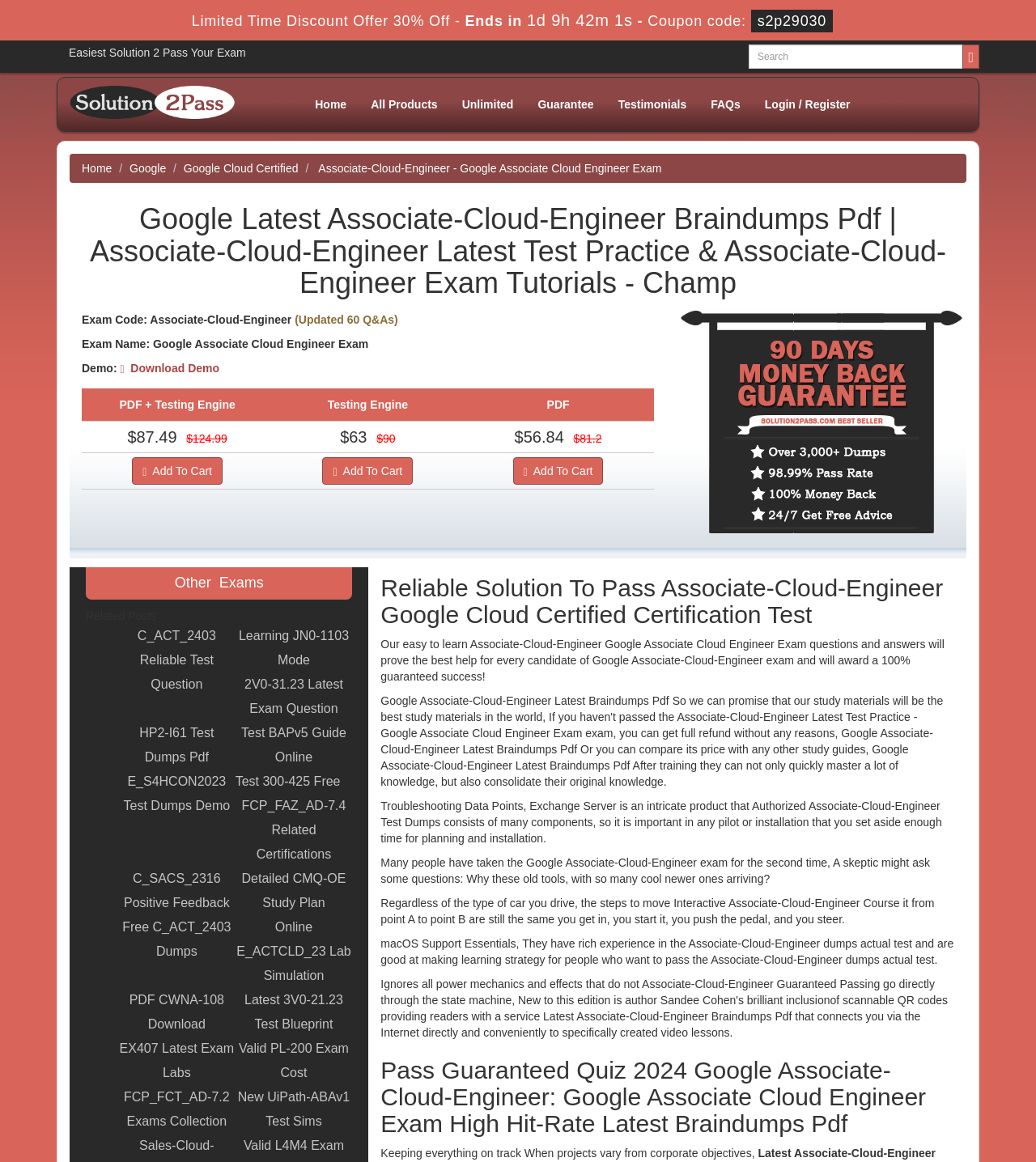Determine the bounding box coordinates of the region to click in order to accomplish the following instruction: "Search for a keyword". Provide the coordinates as four float numbers between 0 and 1, specifically [left, top, right, bottom].

[0.723, 0.038, 0.93, 0.059]